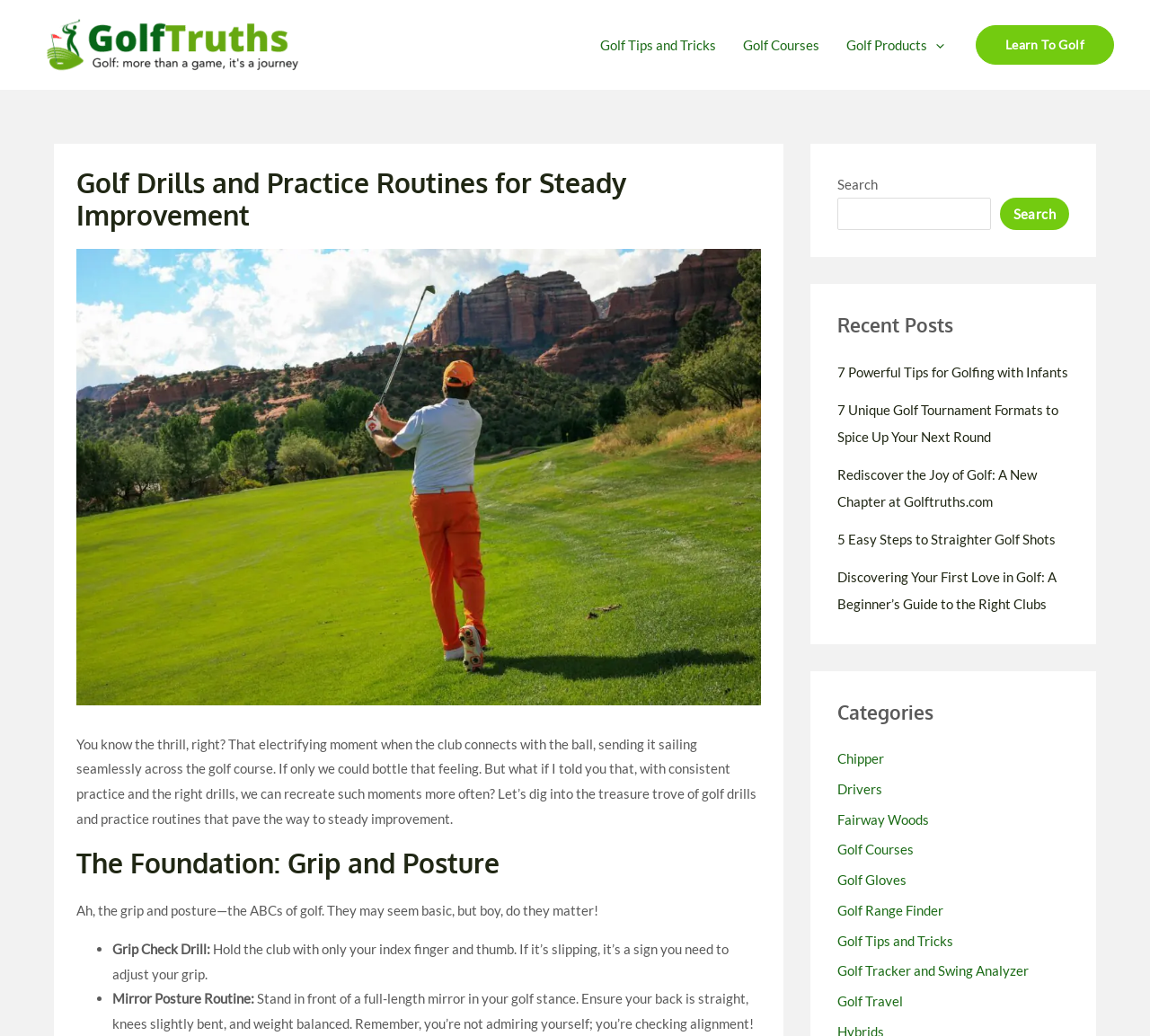How many links are there in the navigation section?
Craft a detailed and extensive response to the question.

I counted the links in the navigation section, which are 'Golf Tips and Tricks', 'Golf Courses', and 'Golf Products Menu Toggle', so there are 3 links in total.